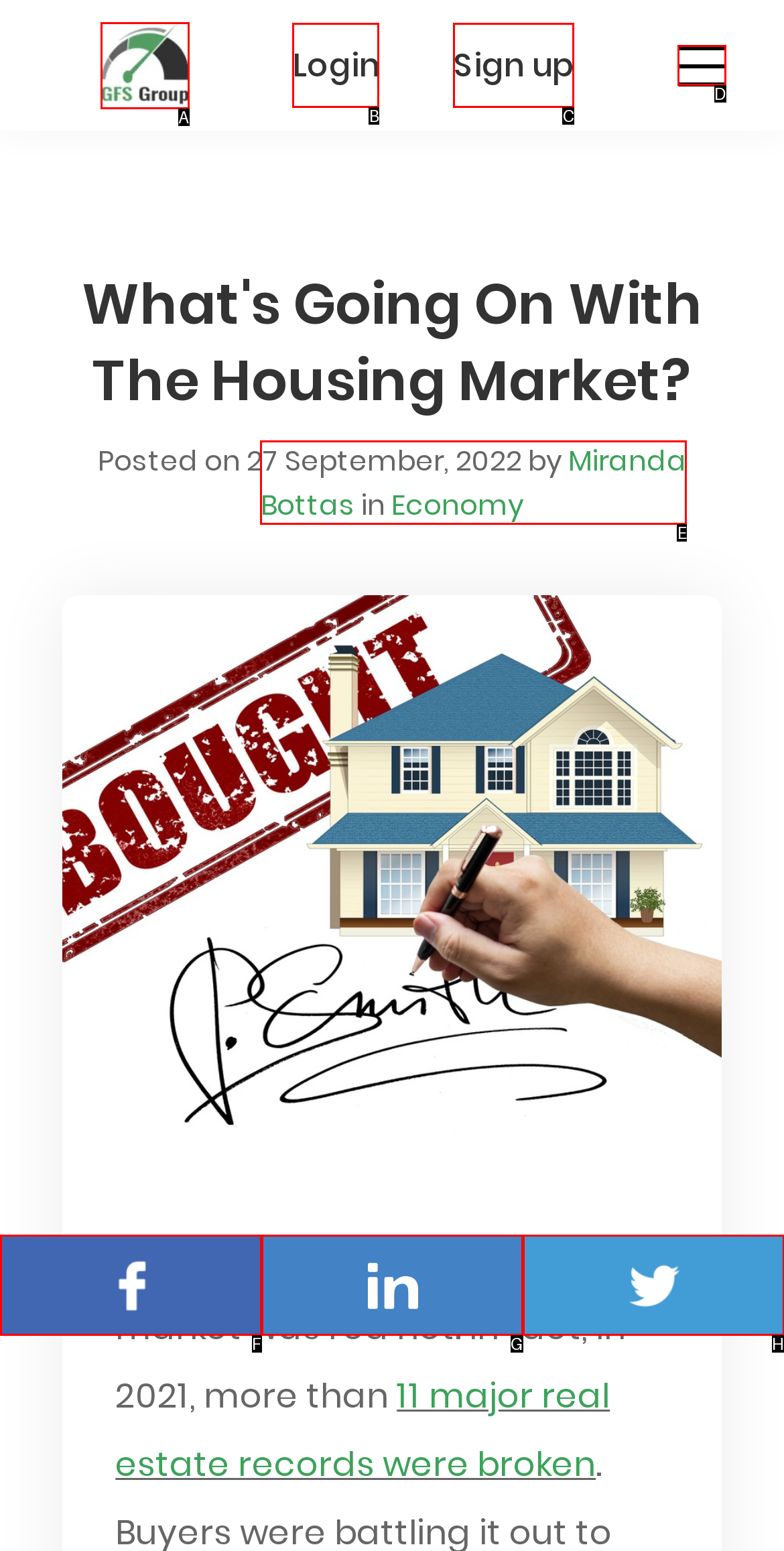Which option should I select to accomplish the task: Access the API Documentation? Respond with the corresponding letter from the given choices.

None